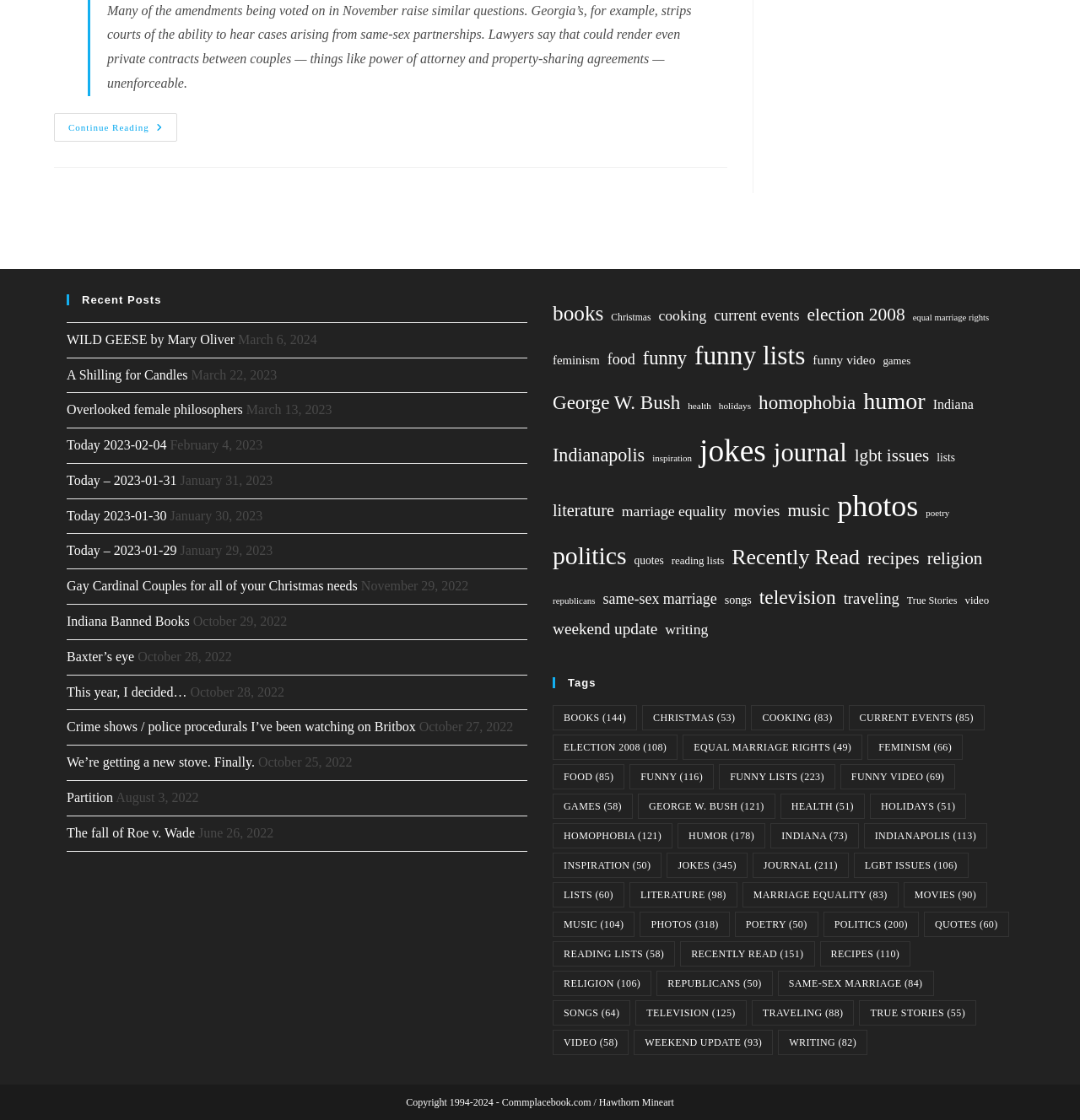Could you locate the bounding box coordinates for the section that should be clicked to accomplish this task: "Learn more about 'equal marriage rights'".

[0.845, 0.276, 0.916, 0.291]